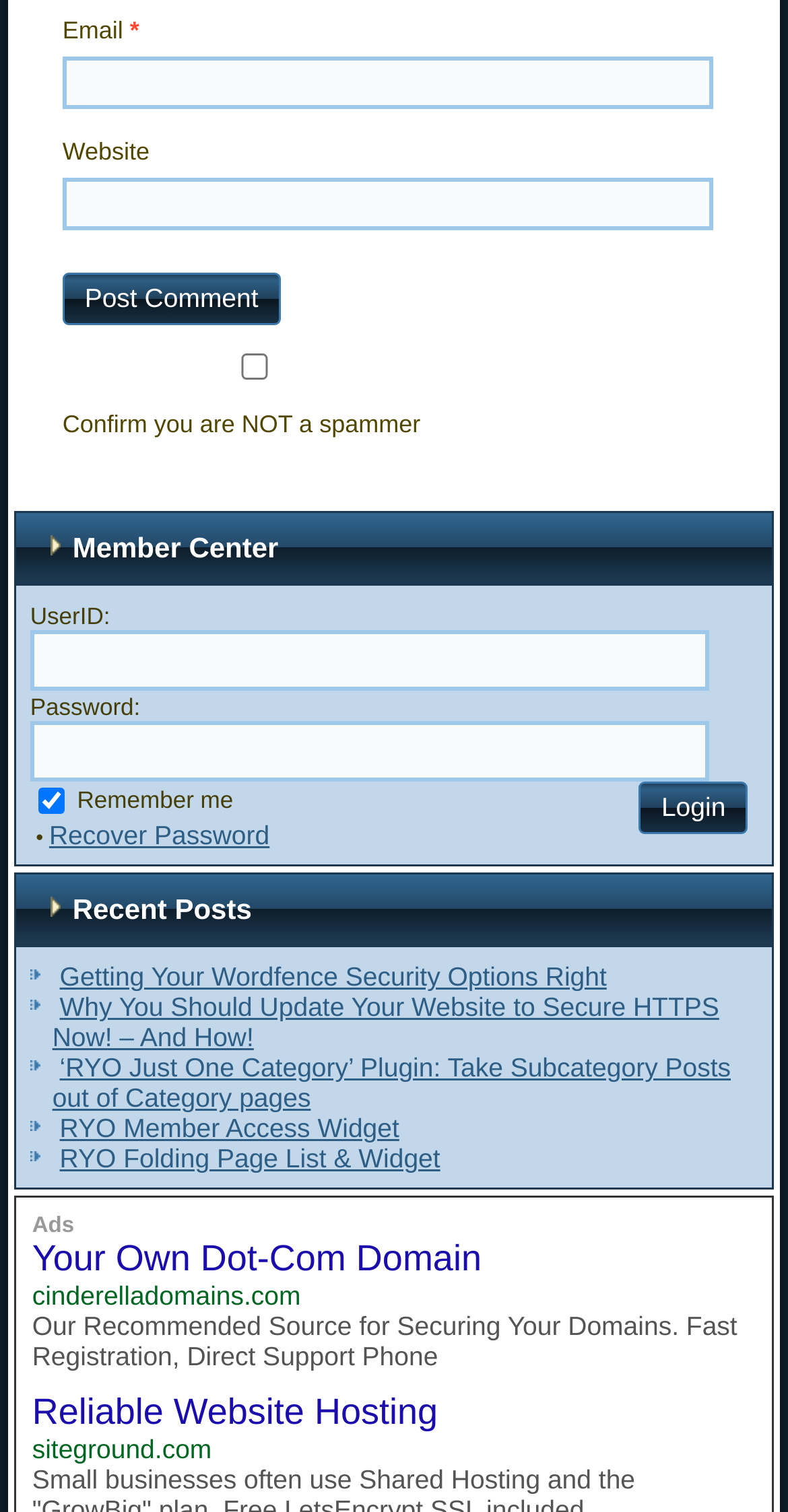Please provide the bounding box coordinates for the element that needs to be clicked to perform the following instruction: "Click Post Comment". The coordinates should be given as four float numbers between 0 and 1, i.e., [left, top, right, bottom].

[0.079, 0.18, 0.356, 0.215]